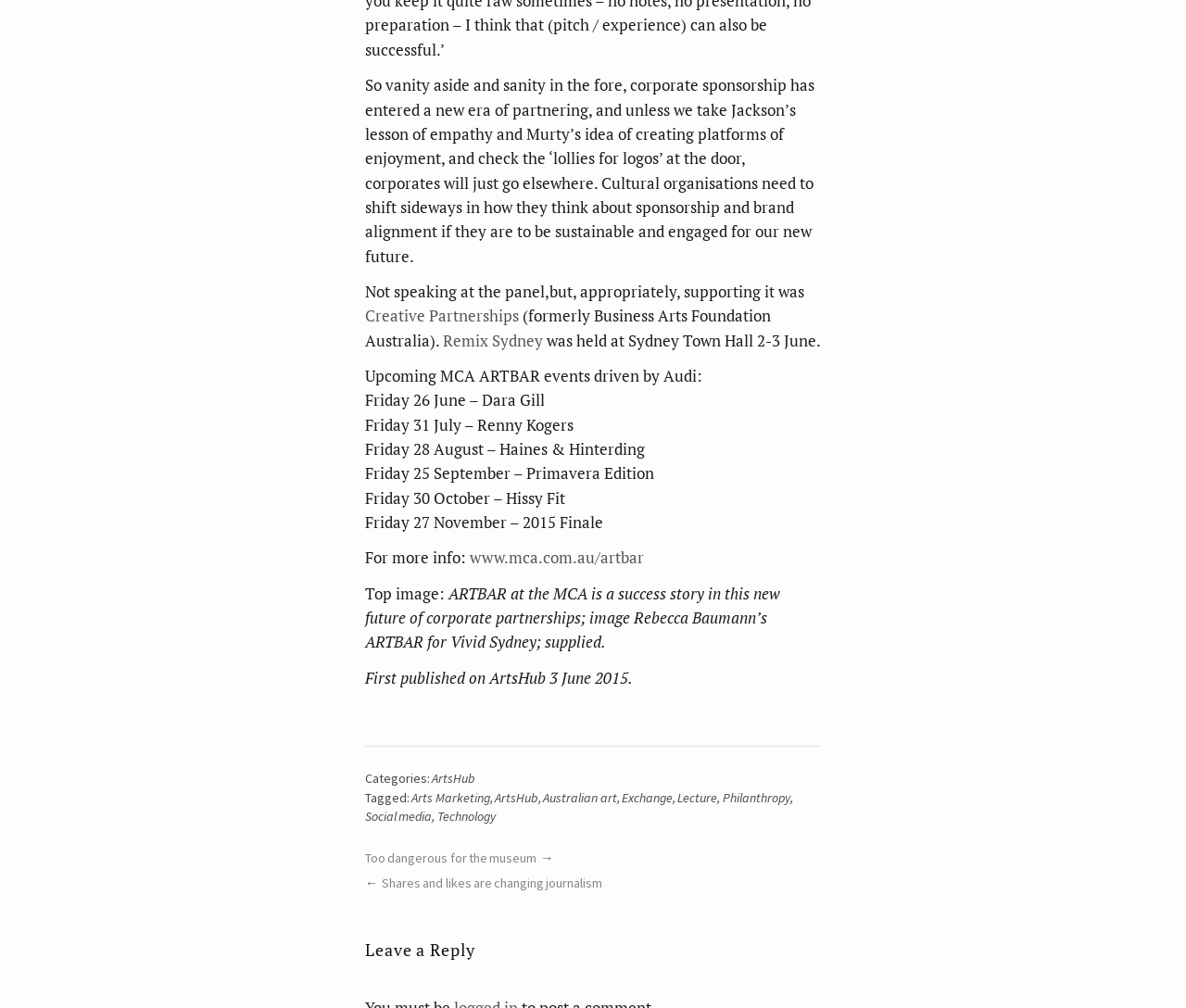Give a one-word or one-phrase response to the question:
What is the purpose of the image at the top of the article?

To illustrate ARTBAR at the MCA